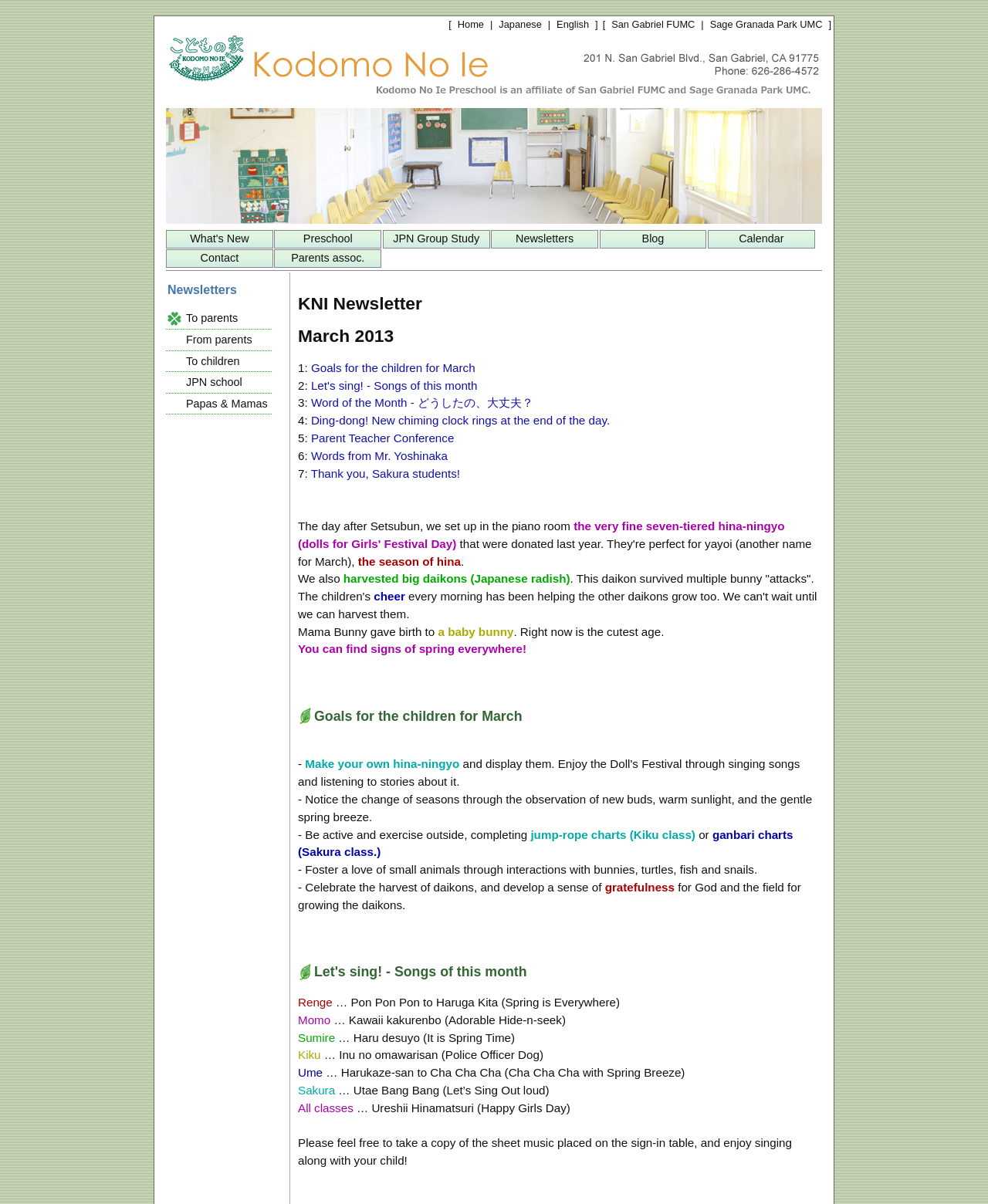Please provide the bounding box coordinates for the element that needs to be clicked to perform the following instruction: "Read the 'KNI Newsletter' for March 2013". The coordinates should be given as four float numbers between 0 and 1, i.e., [left, top, right, bottom].

[0.302, 0.272, 0.829, 0.286]